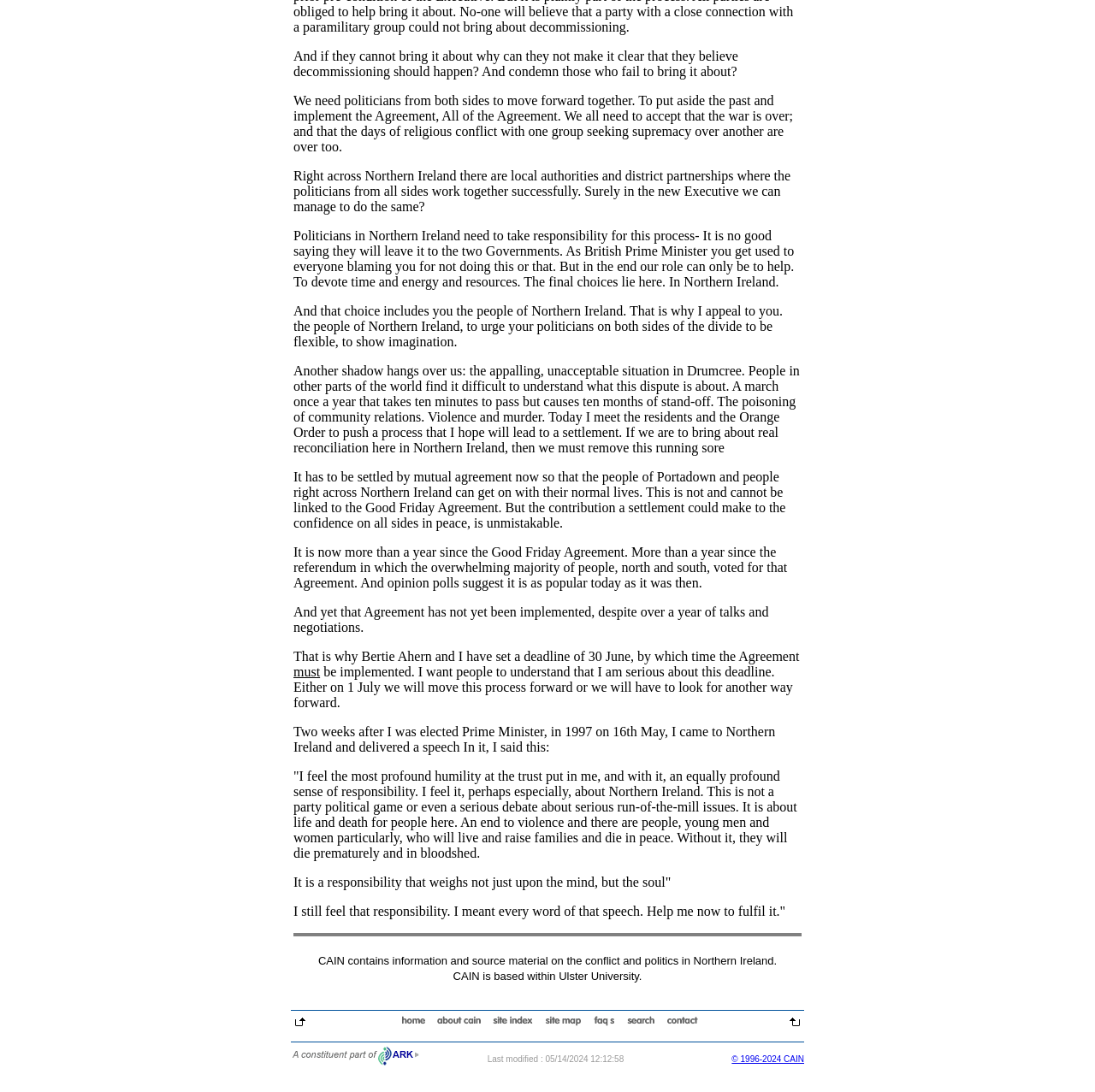Identify the bounding box of the UI component described as: "alt="About CAIN Web Site" name="Image17"".

[0.395, 0.93, 0.443, 0.943]